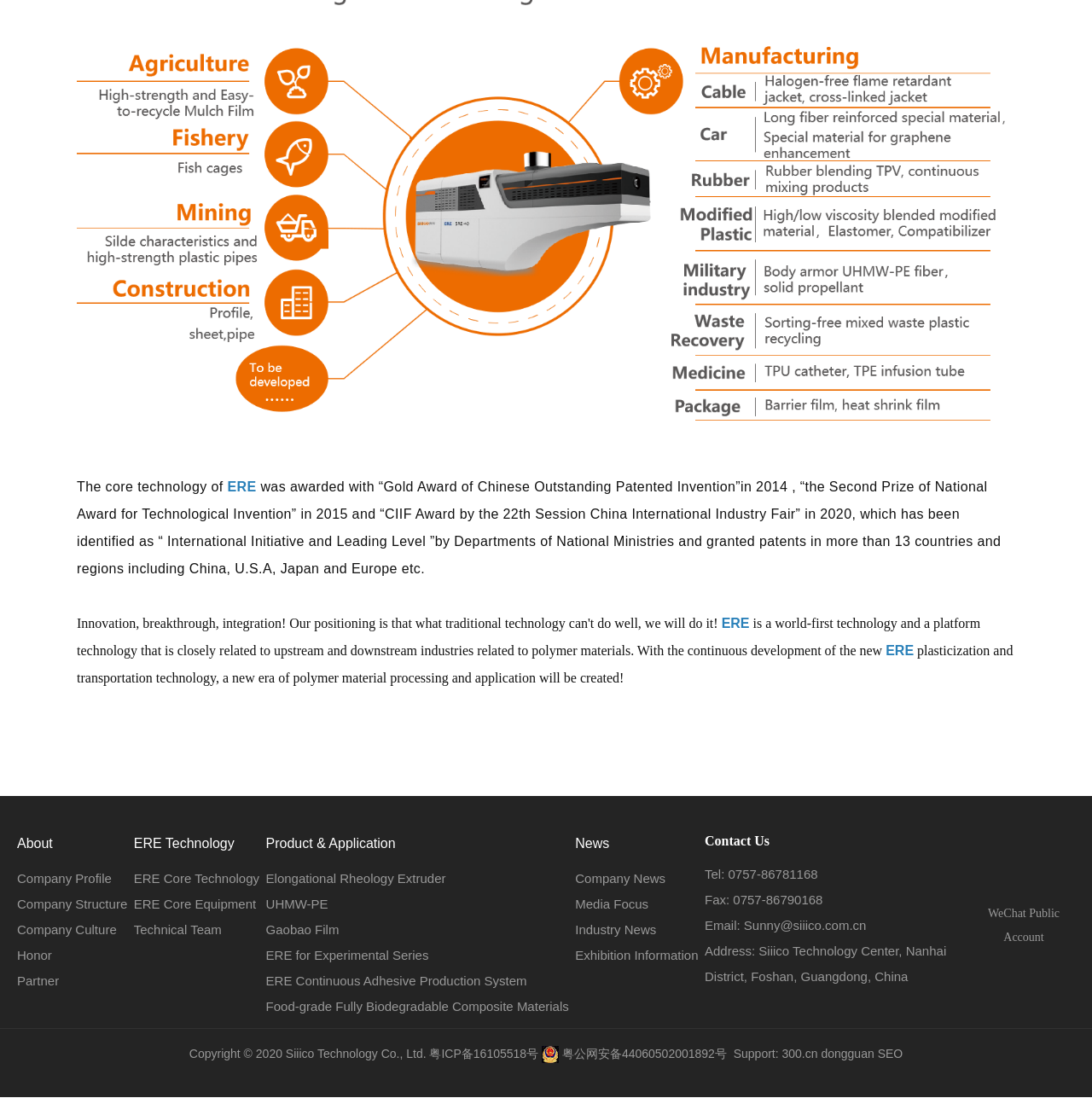What is the name of the company?
Your answer should be a single word or phrase derived from the screenshot.

Siiico Technology Co., Ltd.